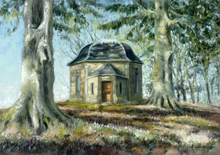Illustrate the image with a detailed caption.

The image features a serene painted scene depicting the Belladrum Temple located in Inverness-shire. This artwork captures the temple's charming architecture nestled among a lush, tree-lined landscape. Vibrant greens and soft browns reflect the natural surroundings, while gentle light filters through the foliage, adding an atmospheric quality to the composition. The temple, with its distinct roof and stone structure, stands as a focal point amidst the tranquil scenery, inviting viewers to appreciate the beauty of this picturesque setting. This is part of a collection of mounted prints available for sale.